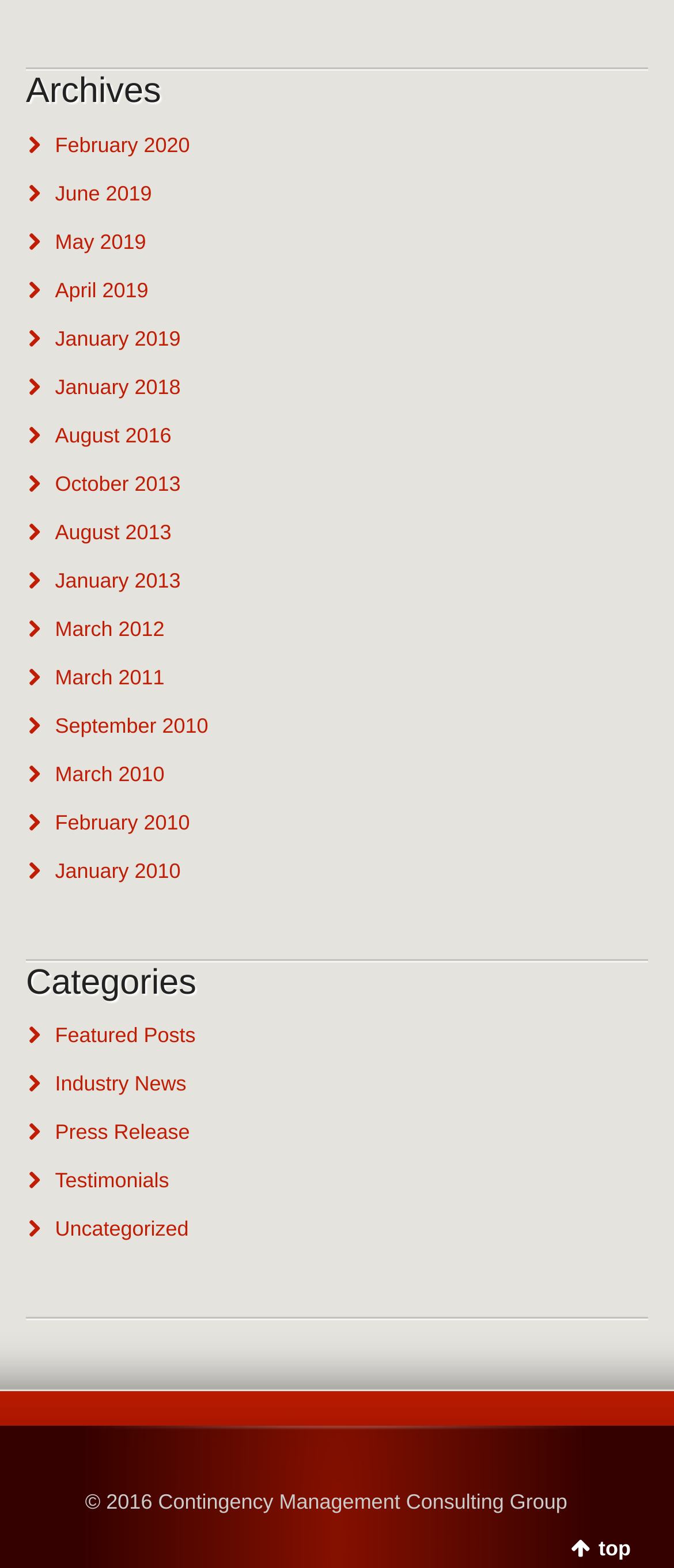What is the purpose of the 'Categories' section?
Using the visual information, reply with a single word or short phrase.

To organize posts